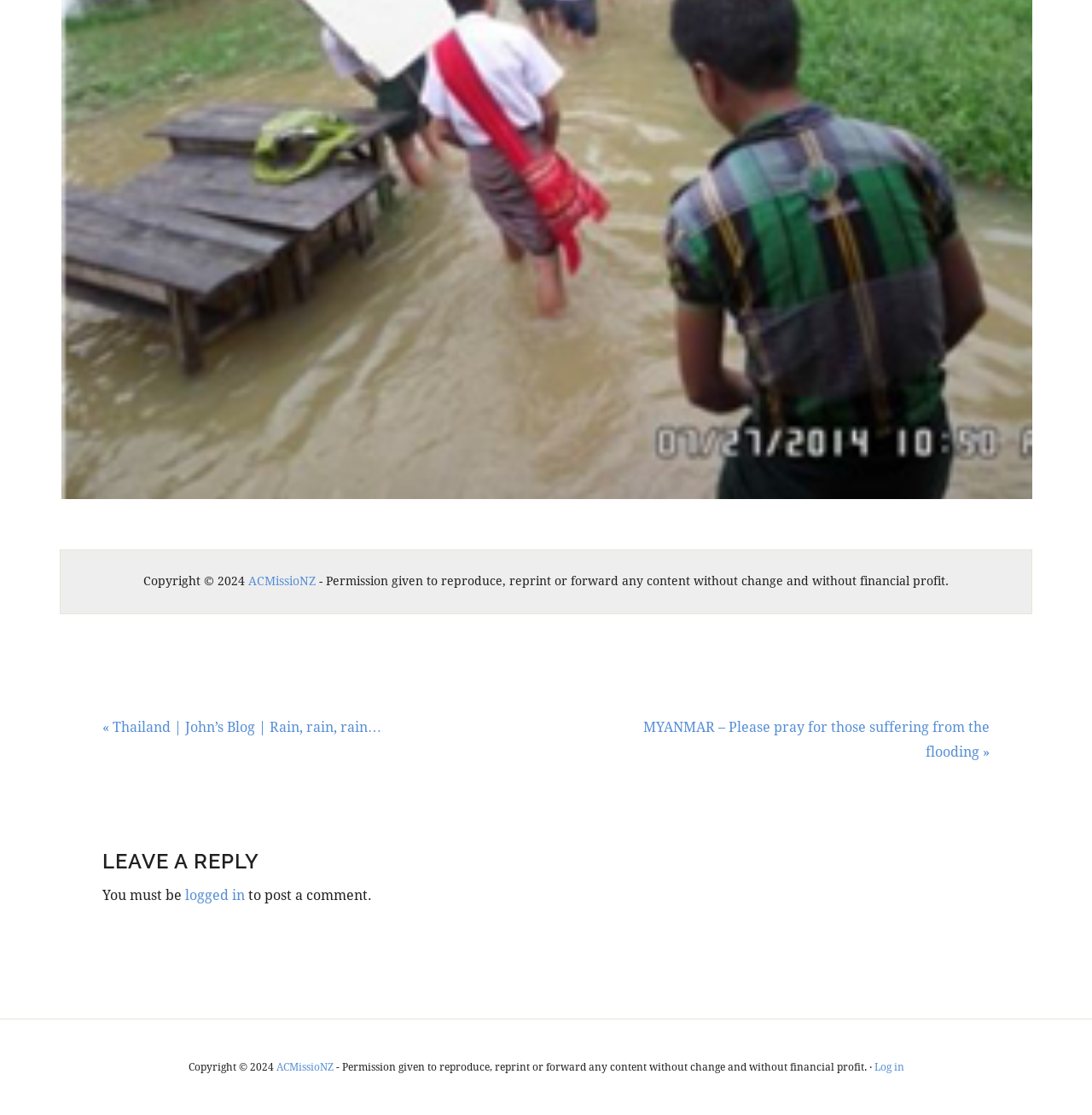What is the copyright year?
Respond with a short answer, either a single word or a phrase, based on the image.

2024